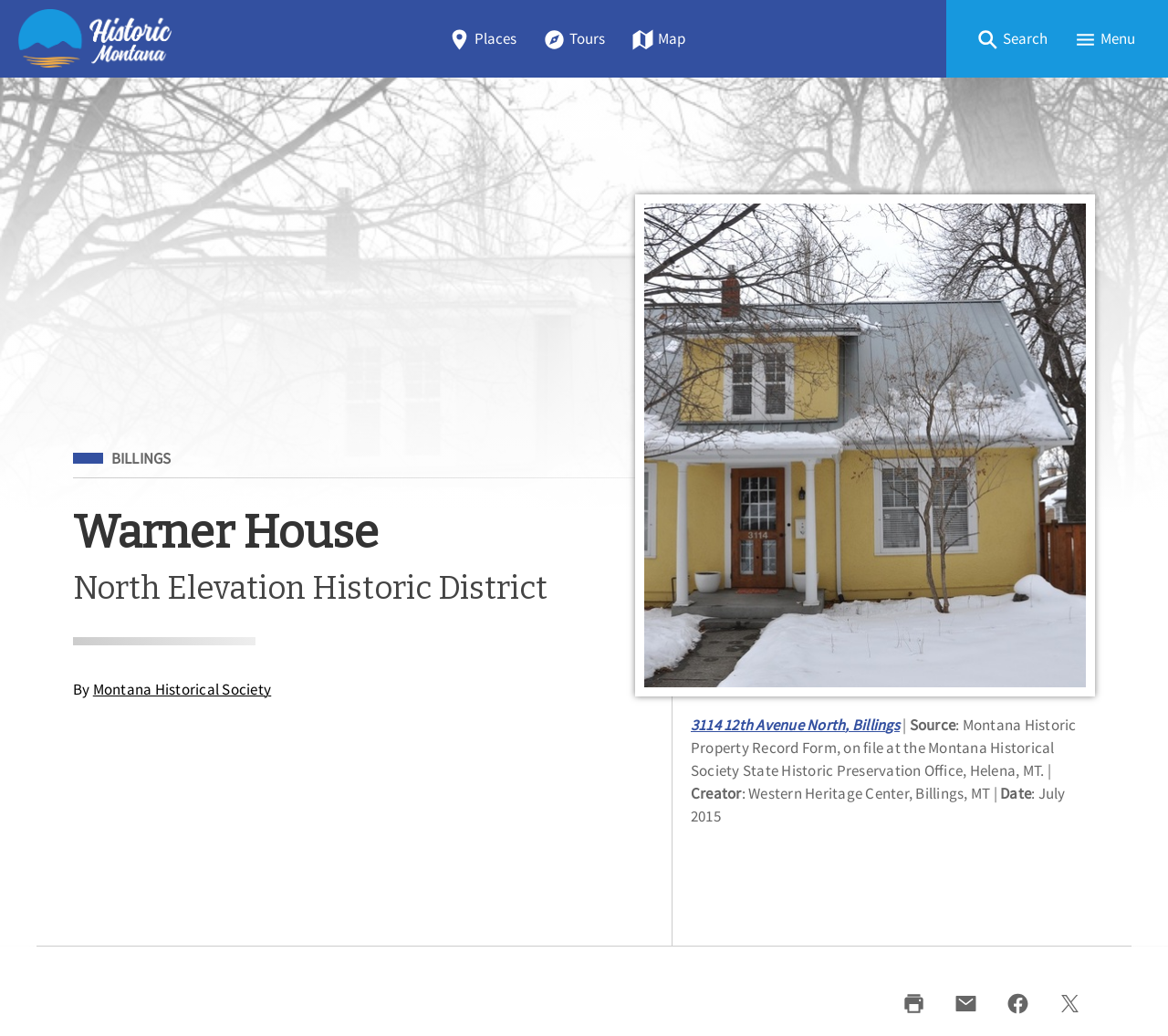Predict the bounding box coordinates of the area that should be clicked to accomplish the following instruction: "View the Map". The bounding box coordinates should consist of four float numbers between 0 and 1, i.e., [left, top, right, bottom].

[0.531, 0.02, 0.597, 0.055]